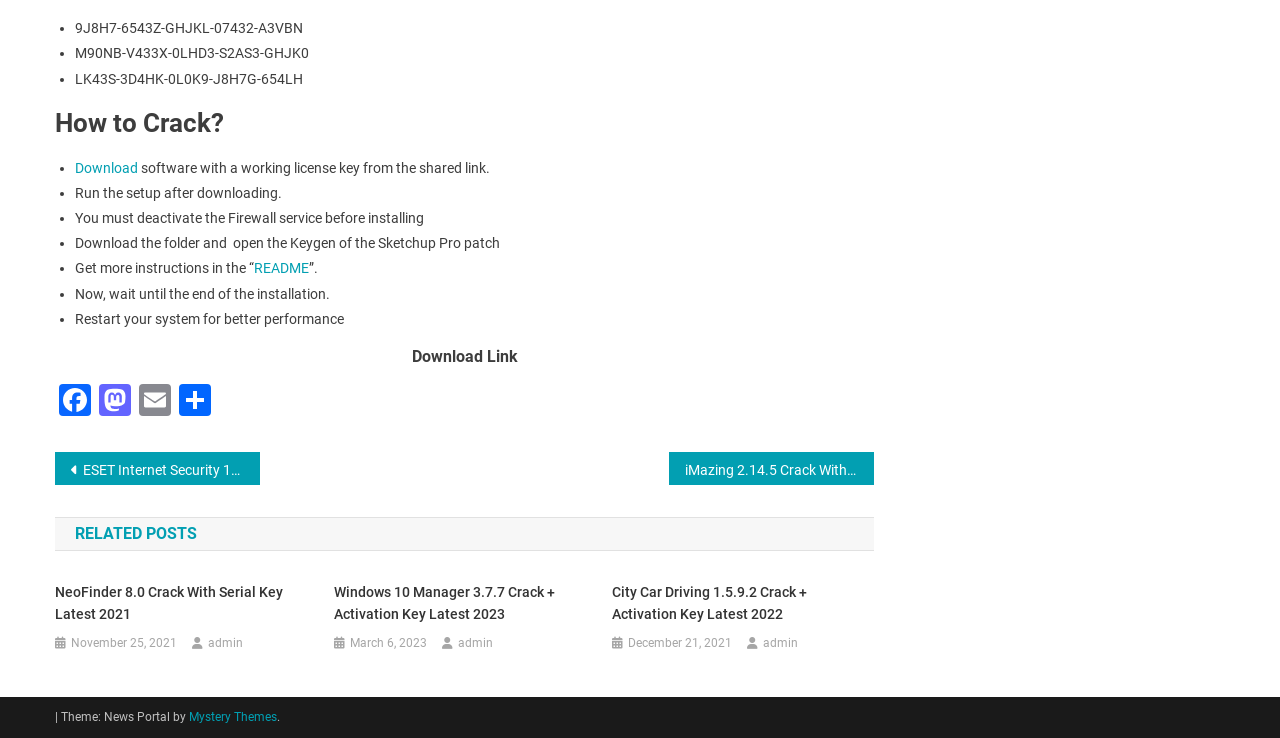Use a single word or phrase to answer the question: What is the software being cracked?

Sketchup Pro